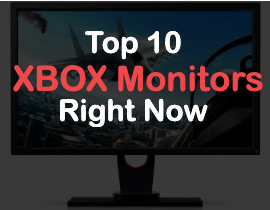Respond with a single word or phrase for the following question: 
What is the purpose of the graphic?

To inform gamers of the best monitor options